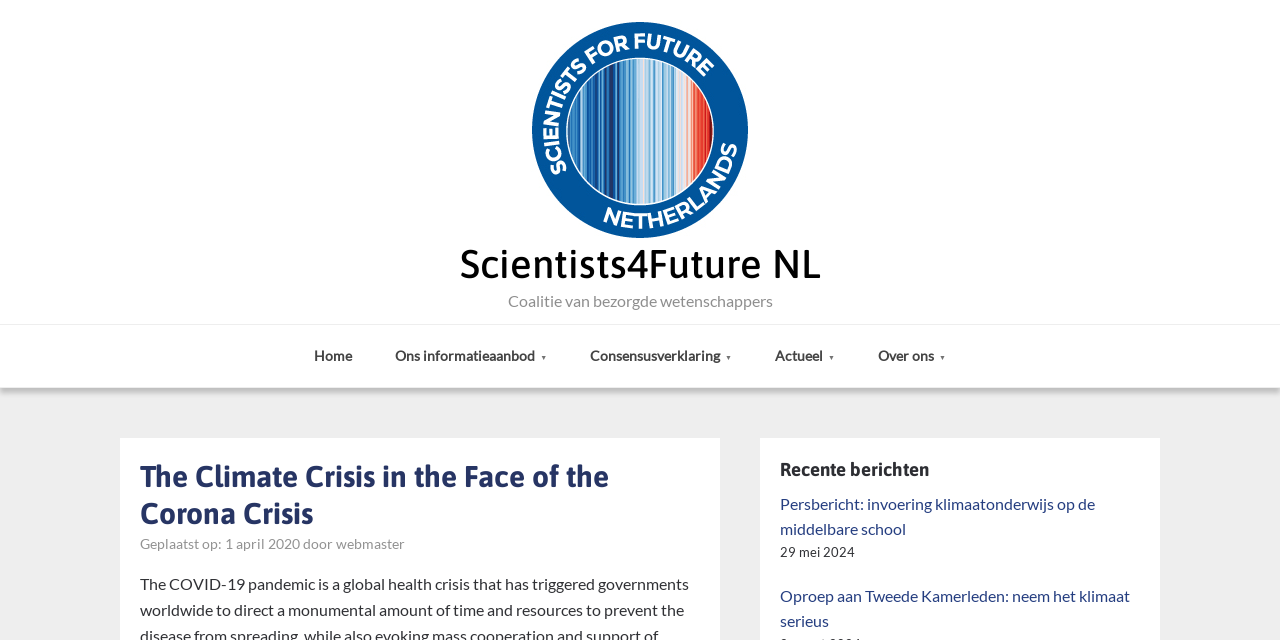Kindly determine the bounding box coordinates for the clickable area to achieve the given instruction: "Learn about Spotify Music Converter".

None